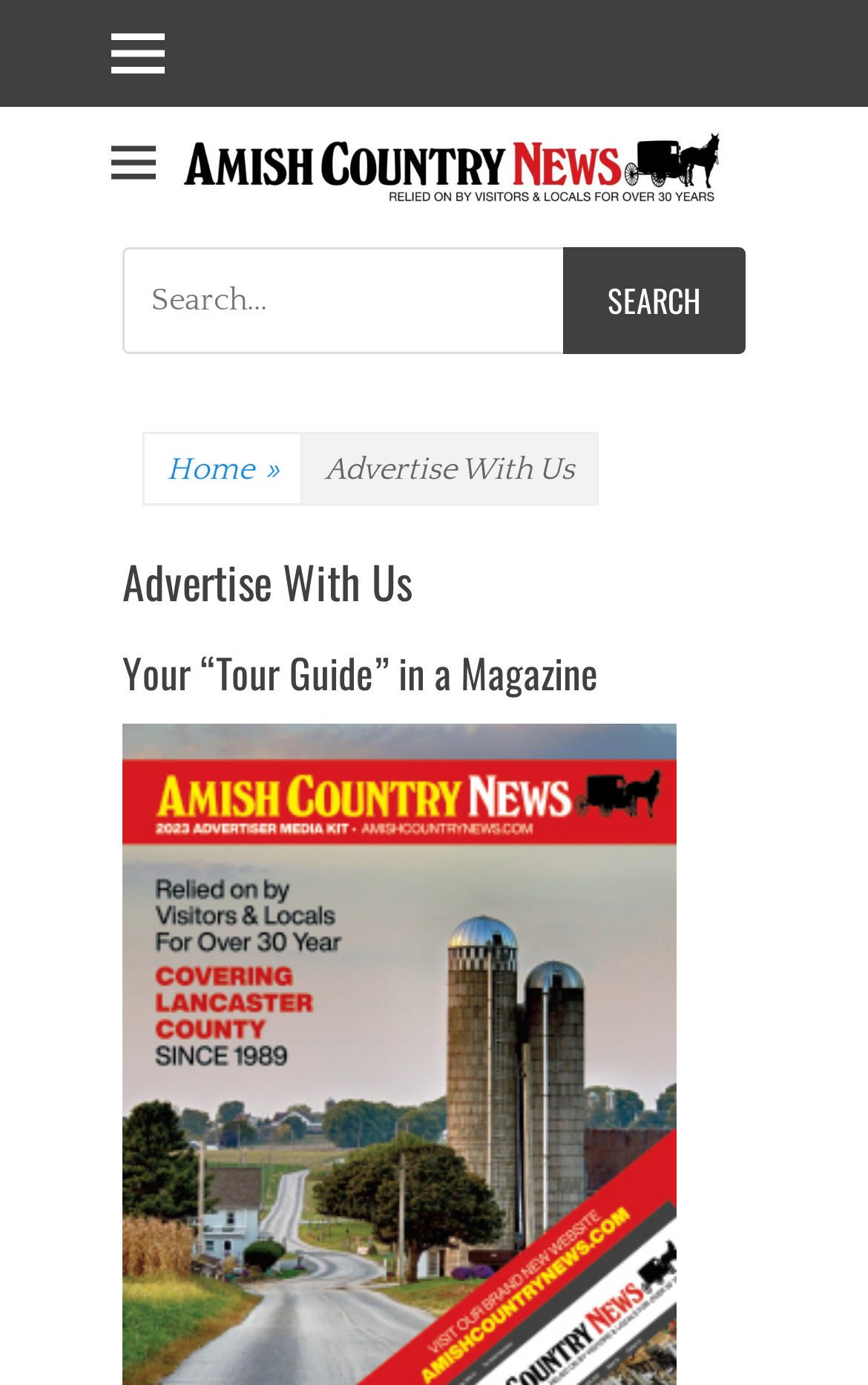What is the text on the top-left corner?
Based on the image, answer the question with as much detail as possible.

The top-left corner of the webpage has a link element with the OCR text 'uf419', which is likely a font awesome icon.